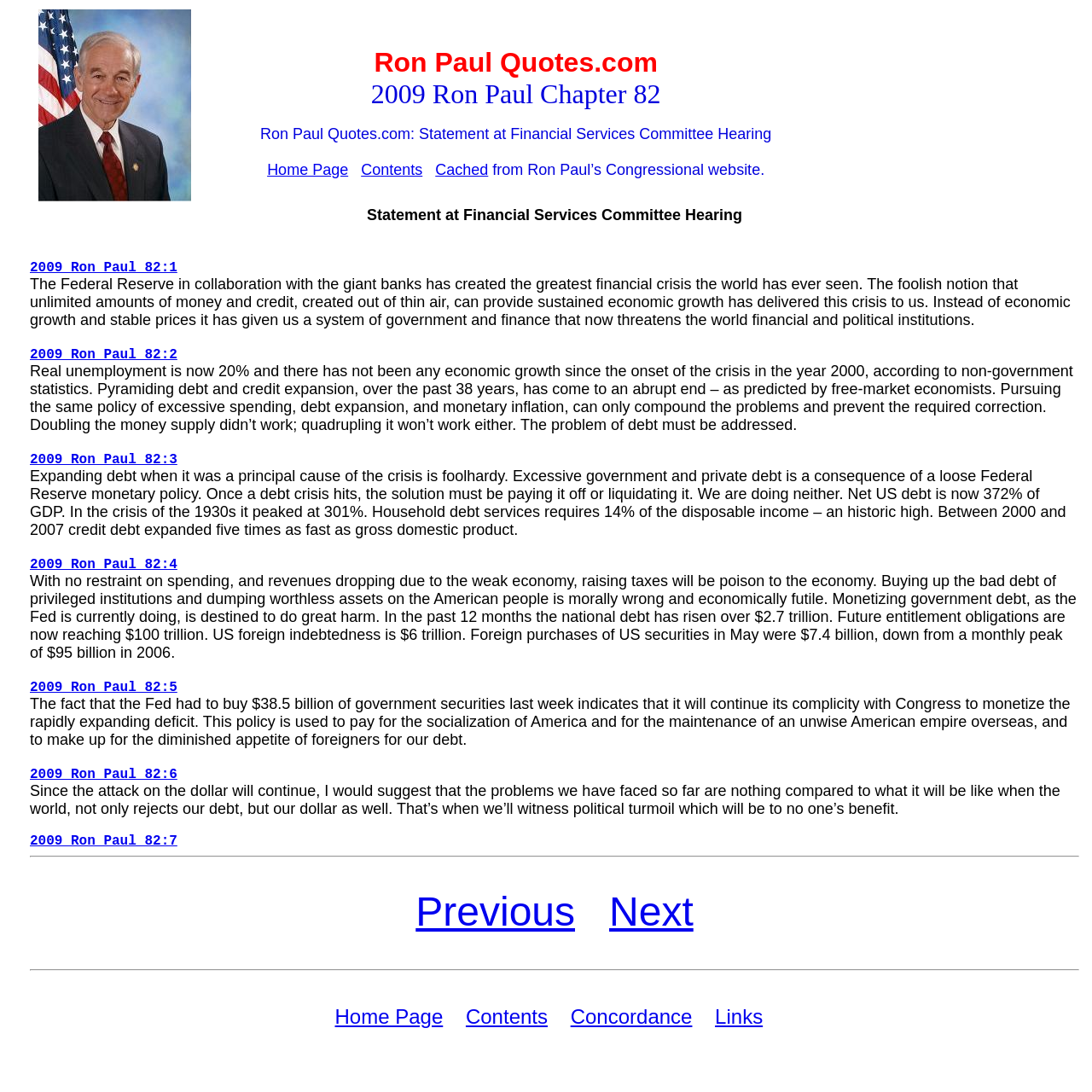Please identify the bounding box coordinates of the element on the webpage that should be clicked to follow this instruction: "View the 'Previous' page". The bounding box coordinates should be given as four float numbers between 0 and 1, formatted as [left, top, right, bottom].

[0.381, 0.814, 0.527, 0.855]